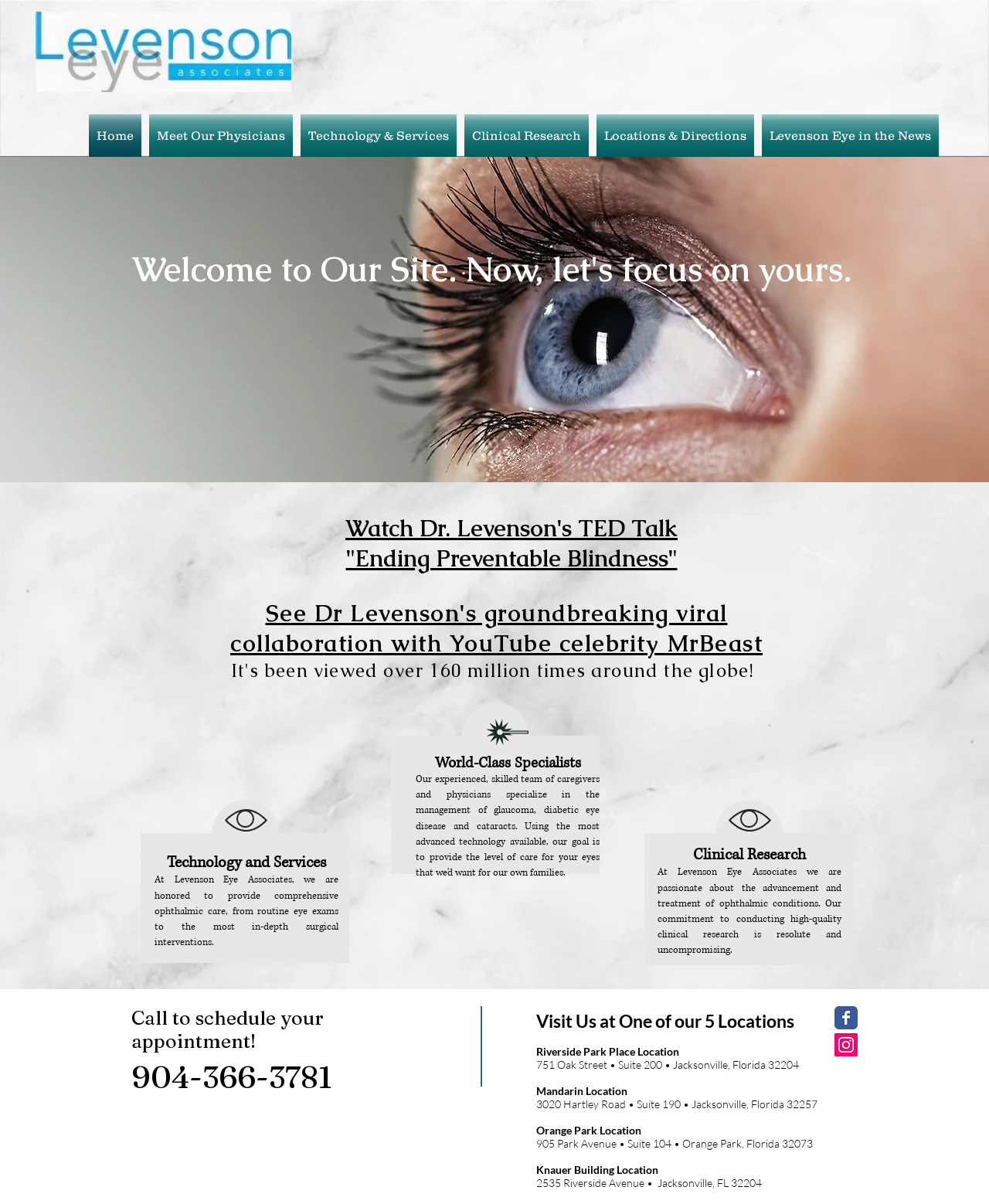Determine the bounding box coordinates of the area to click in order to meet this instruction: "Check the Facebook page".

[0.844, 0.836, 0.867, 0.855]